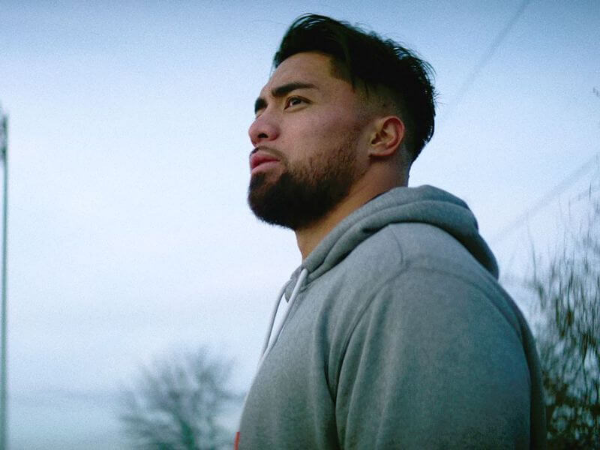What is the time of day in the image?
Please use the image to provide an in-depth answer to the question.

The caption describes the moment captured in the image as being at dusk, which indicates the time of day.